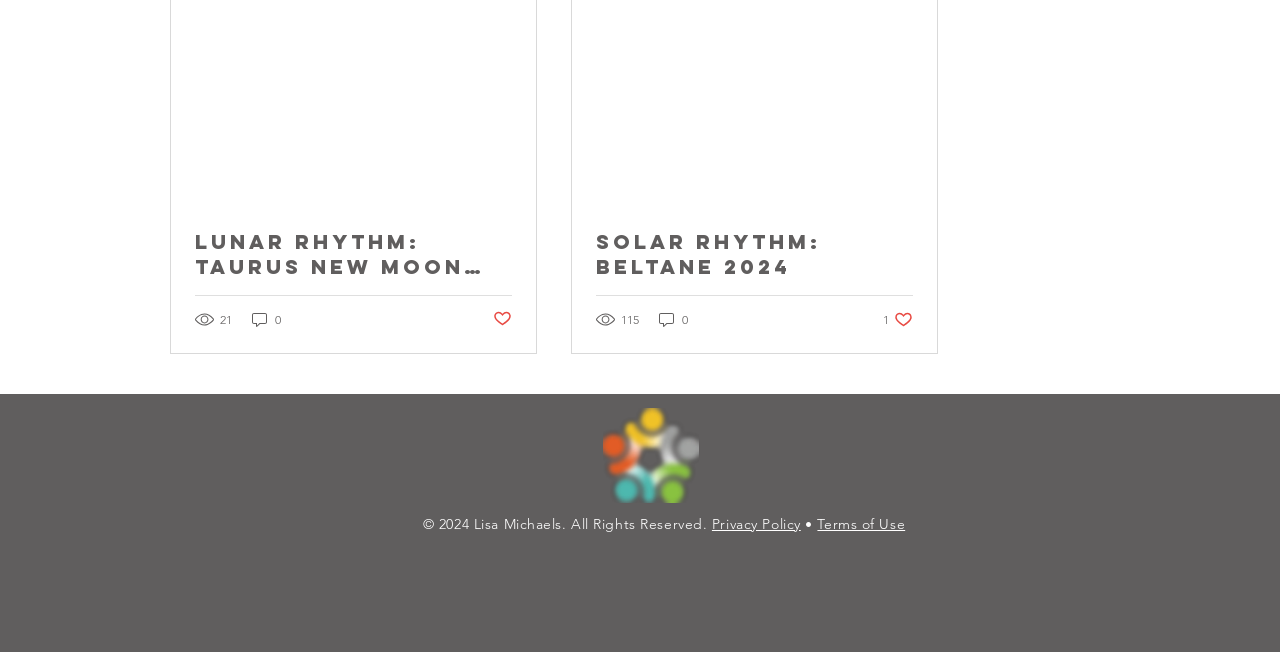Please provide the bounding box coordinates for the element that needs to be clicked to perform the following instruction: "Like the post". The coordinates should be given as four float numbers between 0 and 1, i.e., [left, top, right, bottom].

[0.69, 0.476, 0.713, 0.505]